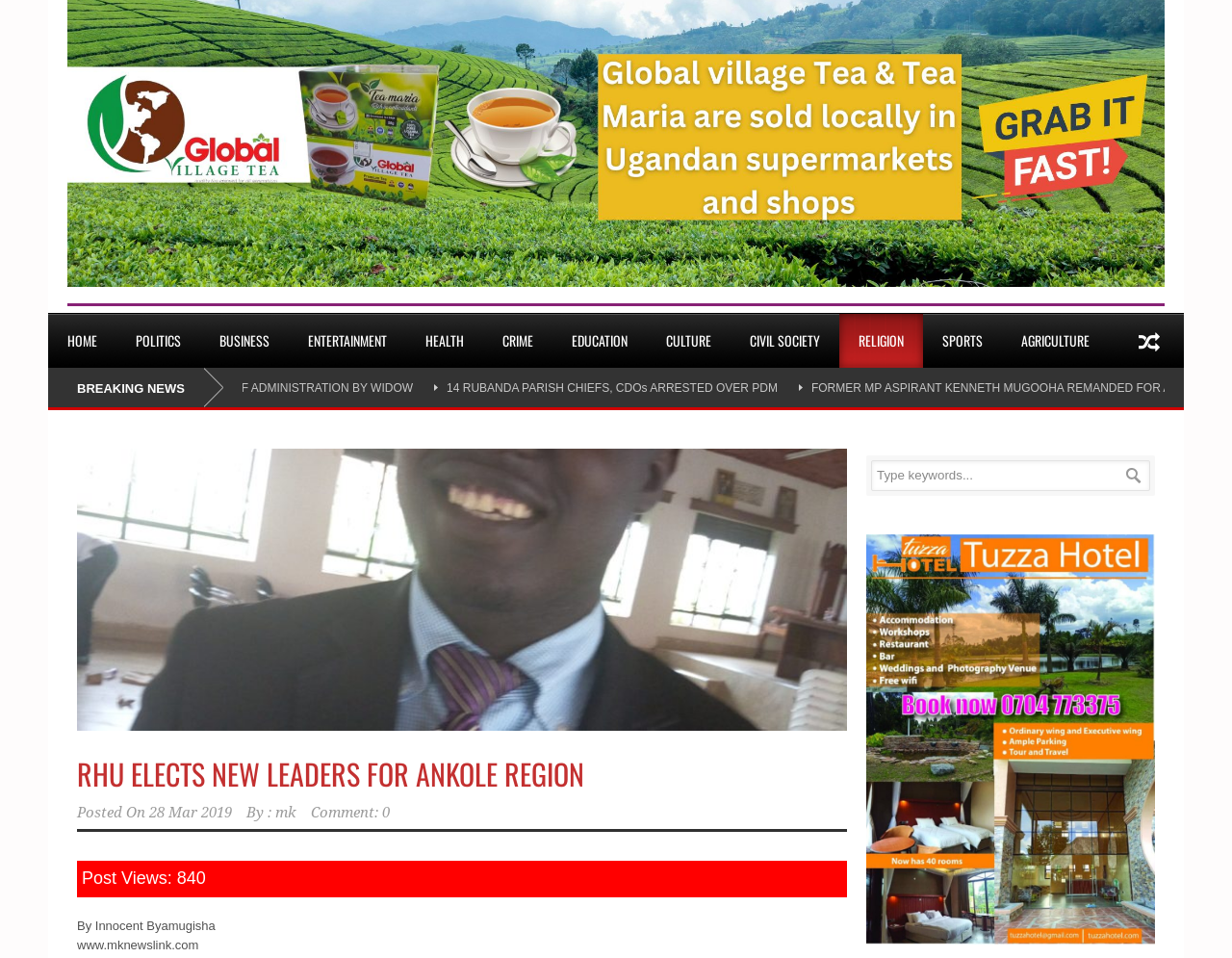For the following element description, predict the bounding box coordinates in the format (top-left x, top-left y, bottom-right x, bottom-right y). All values should be floating point numbers between 0 and 1. Description: Sports

[0.749, 0.327, 0.813, 0.384]